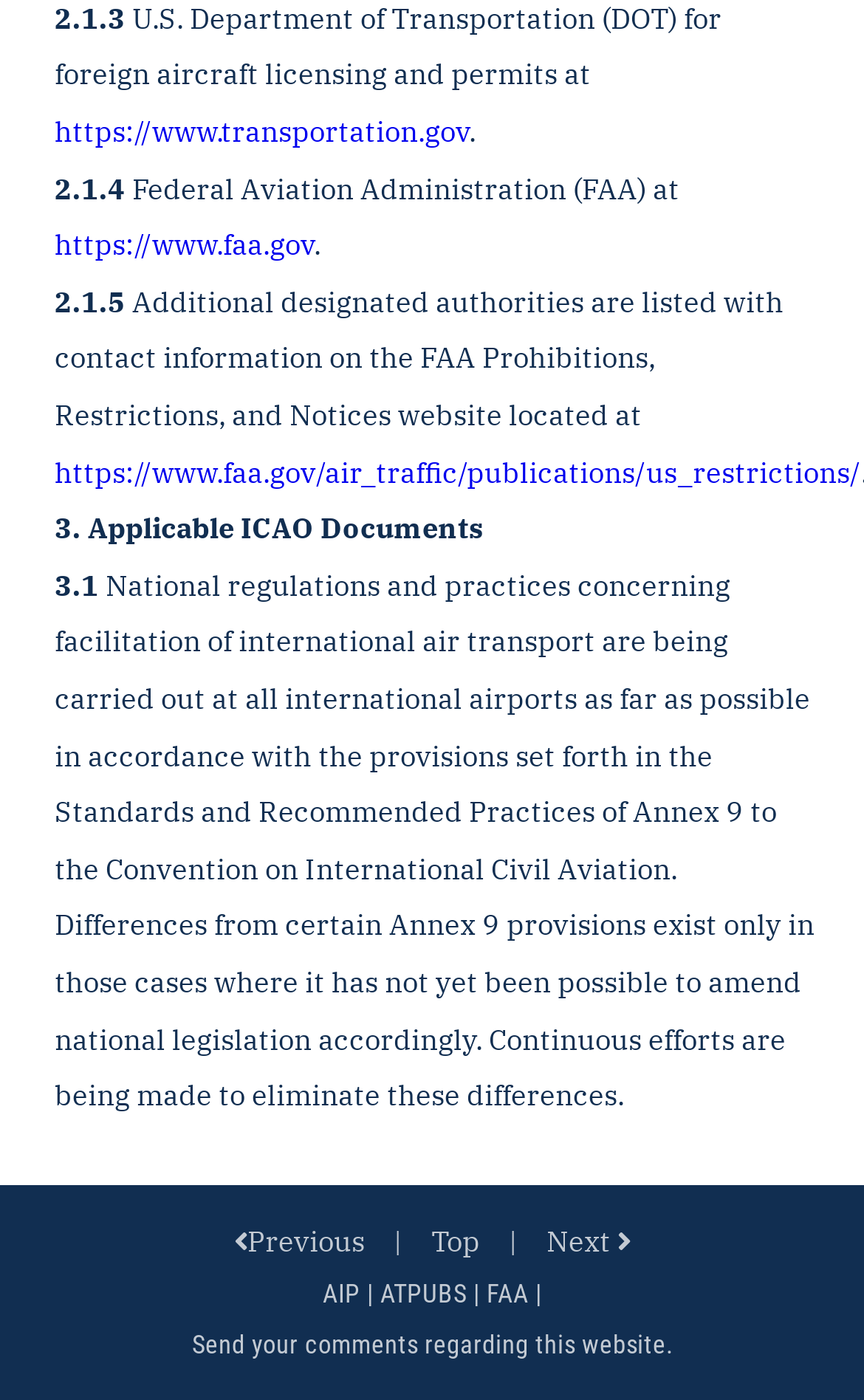Identify the bounding box coordinates of the clickable section necessary to follow the following instruction: "Access the AIP page". The coordinates should be presented as four float numbers from 0 to 1, i.e., [left, top, right, bottom].

[0.373, 0.913, 0.417, 0.935]